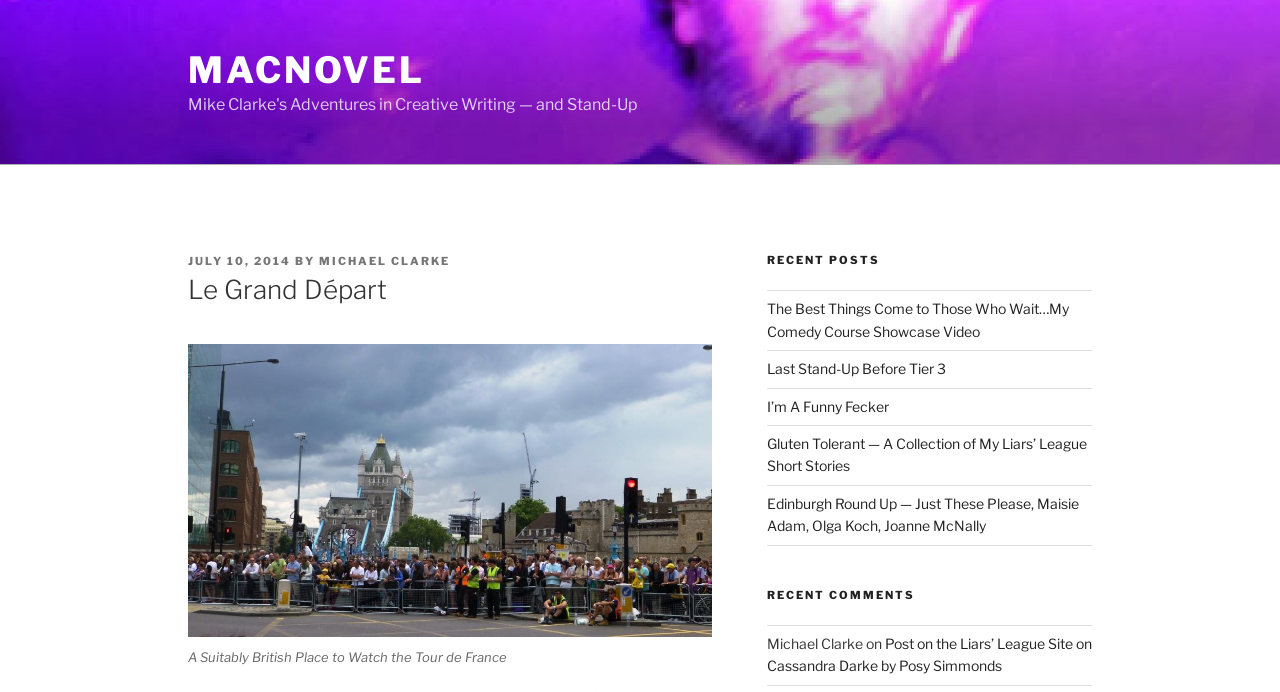Please find the bounding box coordinates of the element that you should click to achieve the following instruction: "Read the recent post 'The Best Things Come to Those Who Wait…My Comedy Course Showcase Video'". The coordinates should be presented as four float numbers between 0 and 1: [left, top, right, bottom].

[0.599, 0.434, 0.835, 0.491]